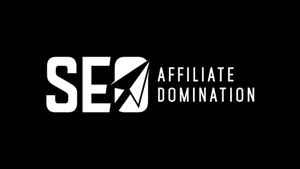Please give a one-word or short phrase response to the following question: 
What does the stylized paper airplane graphic symbolize?

Forward momentum and success